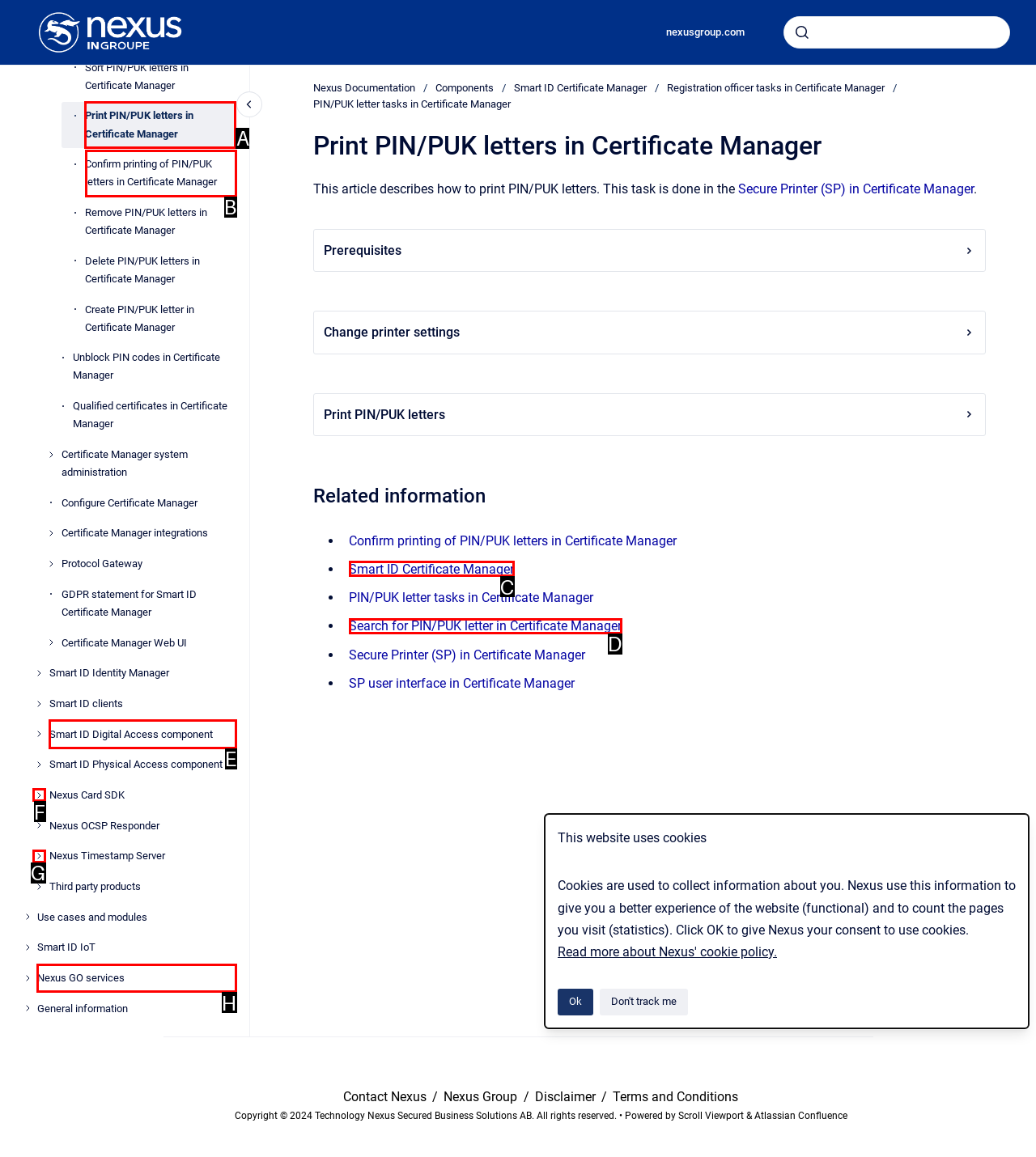Determine the letter of the UI element that will complete the task: Print PIN/PUK letters in Certificate Manager
Reply with the corresponding letter.

A